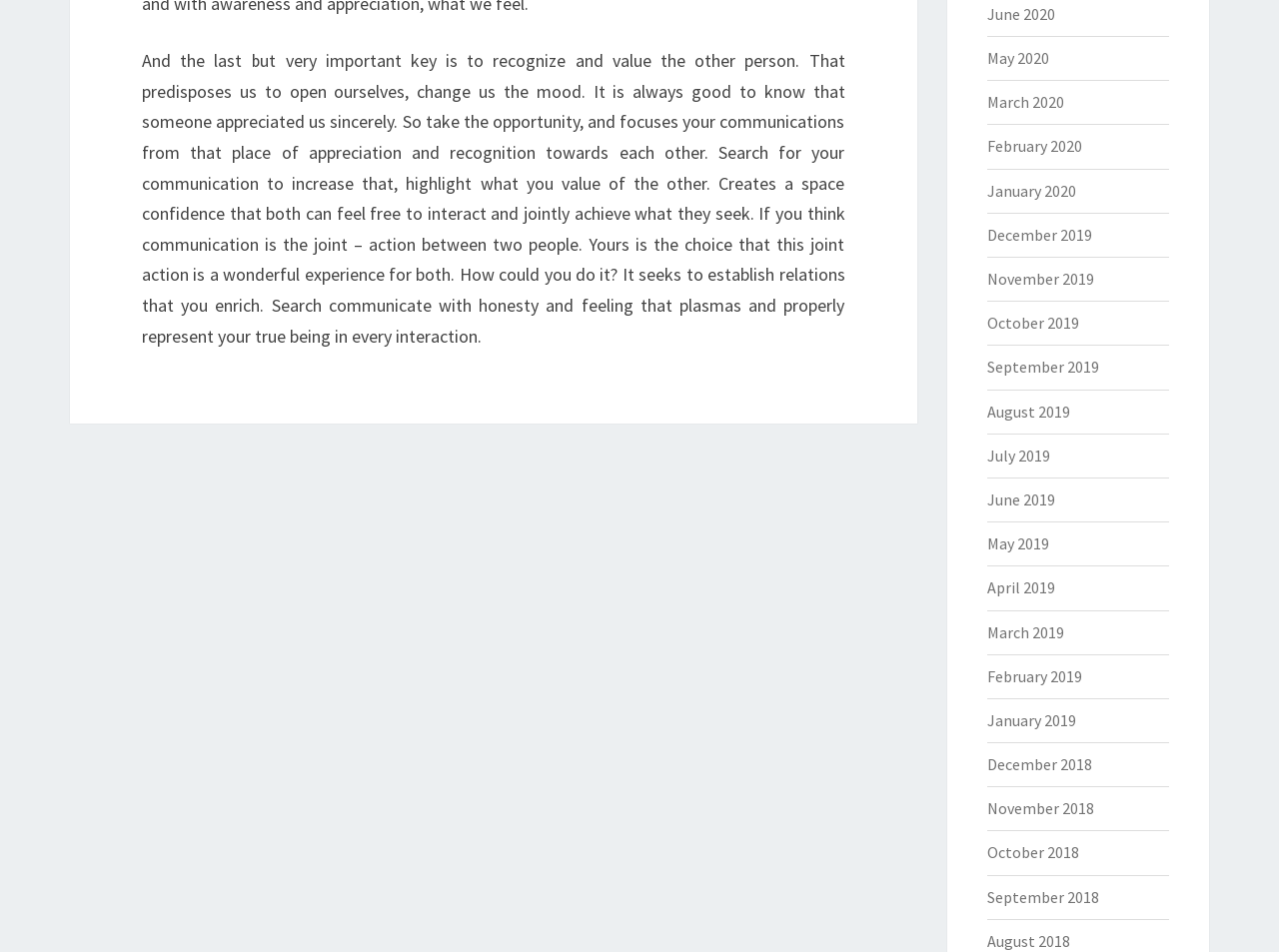Specify the bounding box coordinates of the area to click in order to execute this command: 'View June 2020 archives'. The coordinates should consist of four float numbers ranging from 0 to 1, and should be formatted as [left, top, right, bottom].

[0.771, 0.004, 0.825, 0.025]